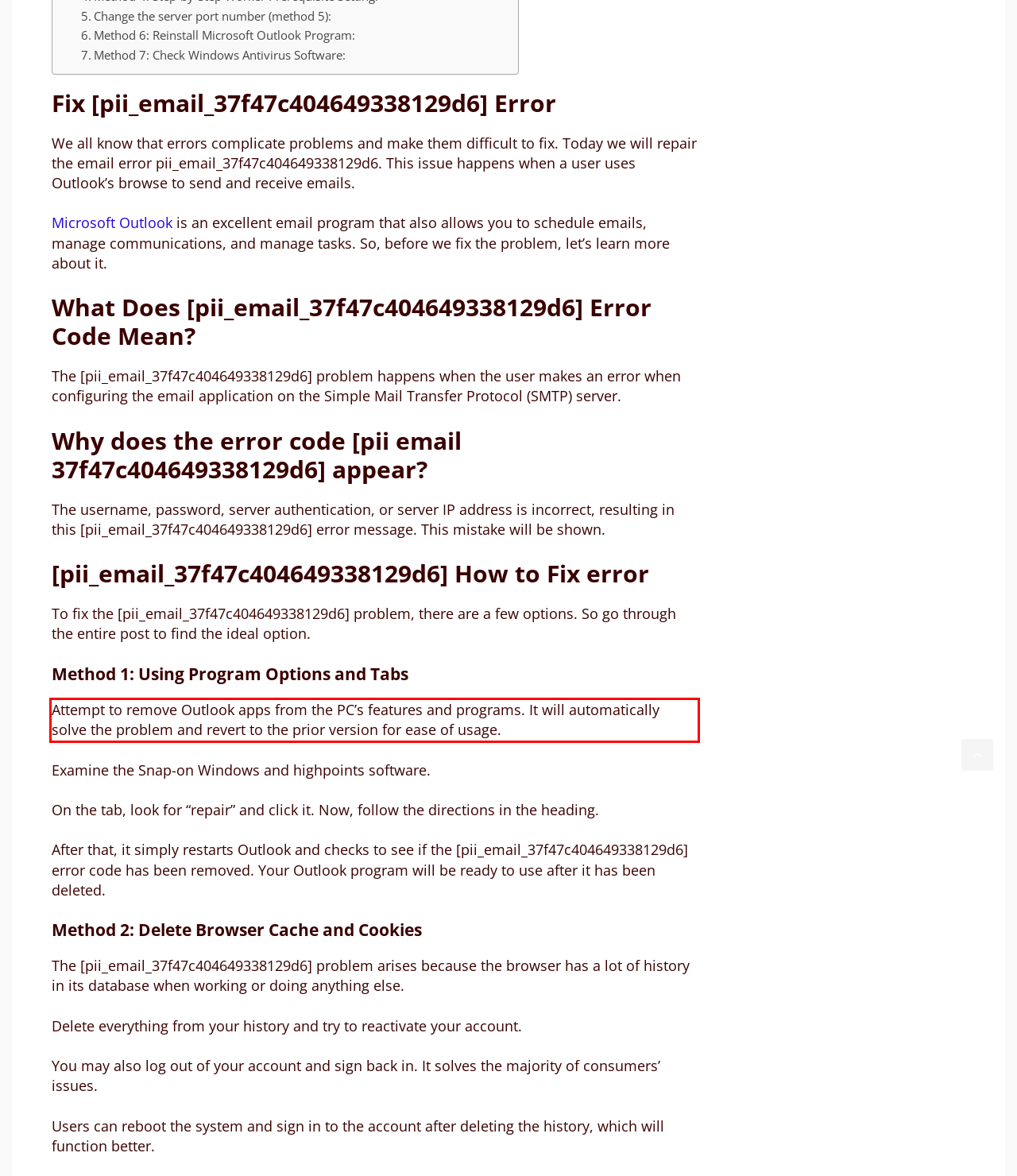Analyze the screenshot of a webpage where a red rectangle is bounding a UI element. Extract and generate the text content within this red bounding box.

Attempt to remove Outlook apps from the PC’s features and programs. It will automatically solve the problem and revert to the prior version for ease of usage.